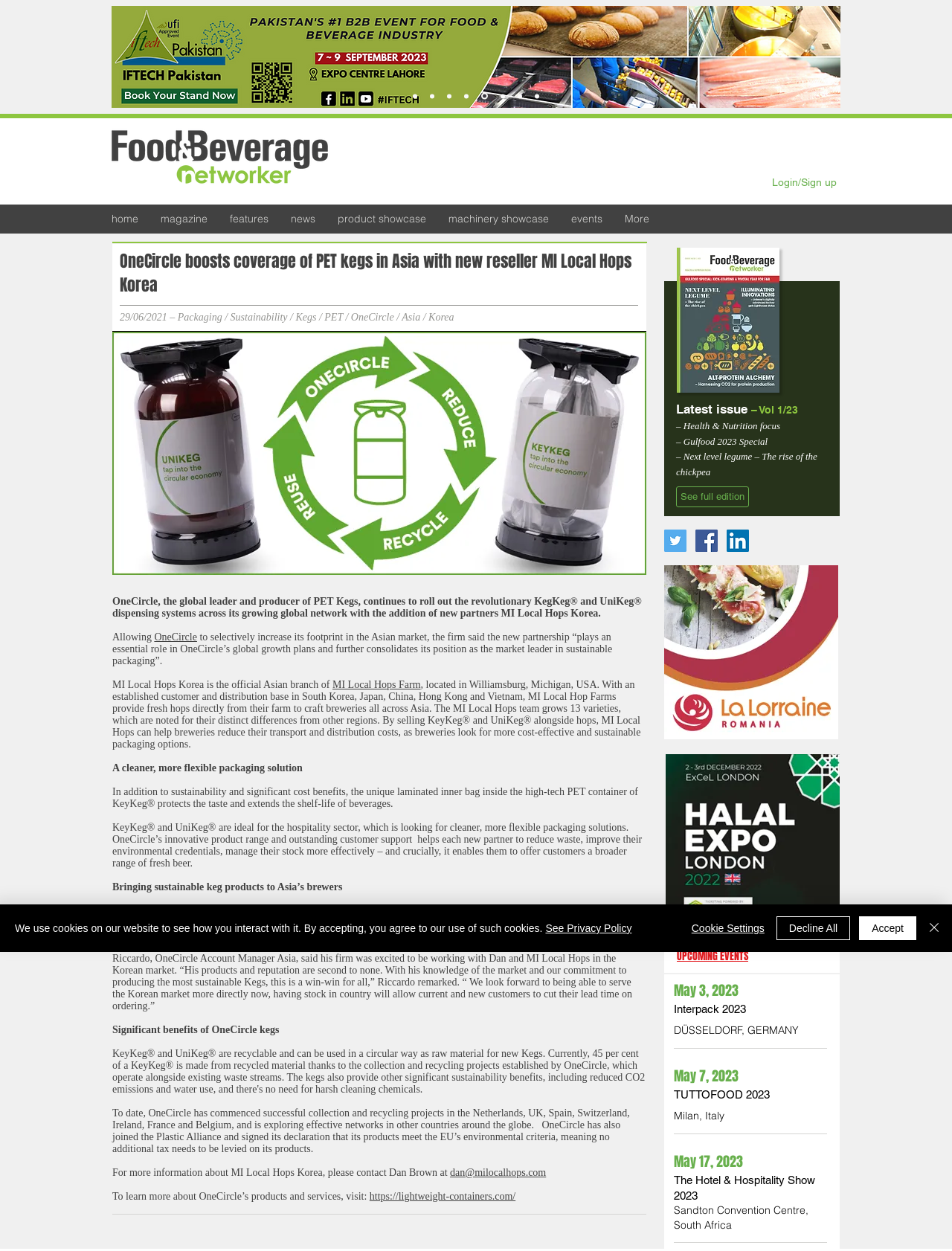Identify the title of the webpage and provide its text content.

© 2021 Food&Beverage Networker | All Rights Reserved